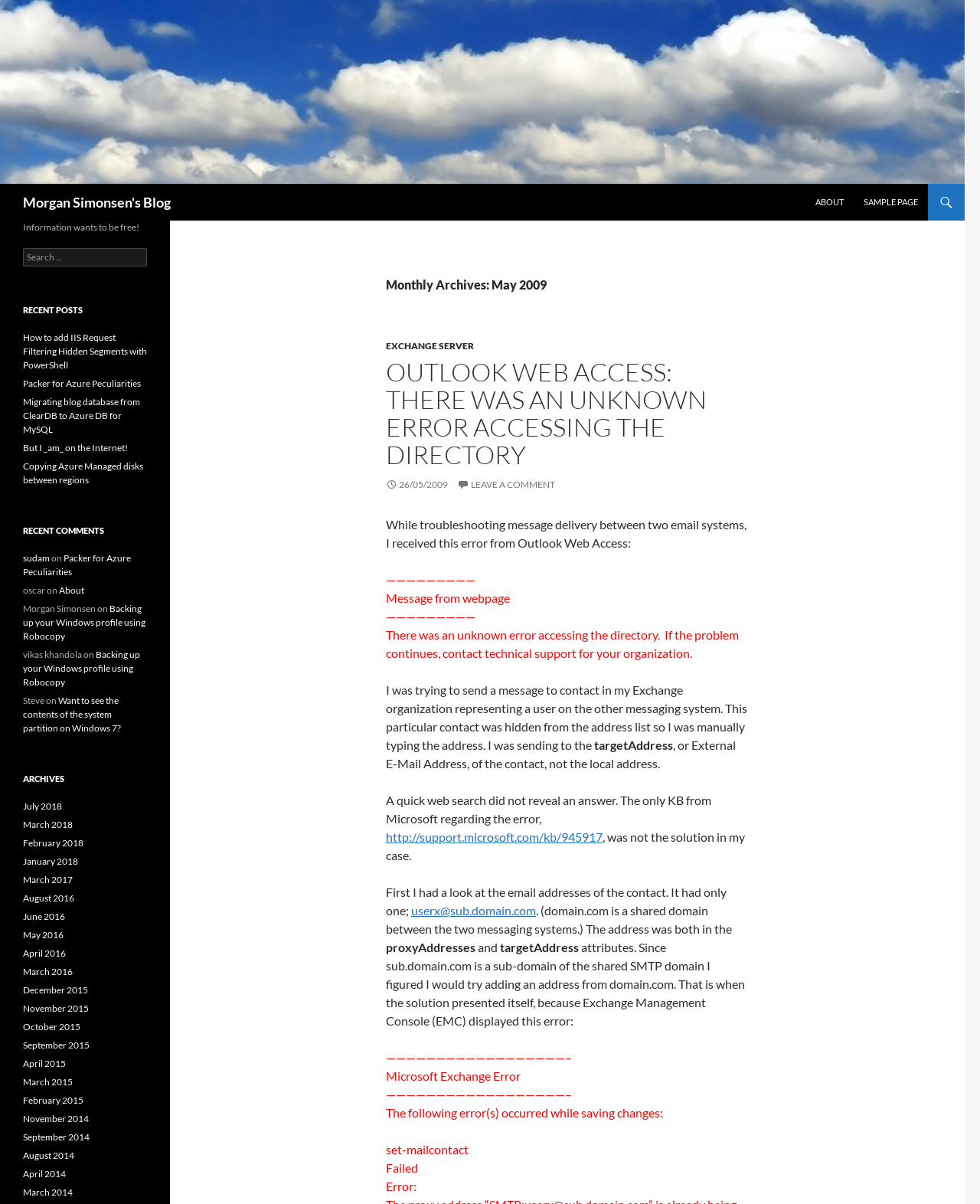What is the purpose of the search box?
Please give a detailed and elaborate answer to the question based on the image.

The search box is located in the top-right corner of the webpage and has a placeholder text that reads 'Search for:'. This suggests that the purpose of the search box is to allow users to search for specific content within the blog.